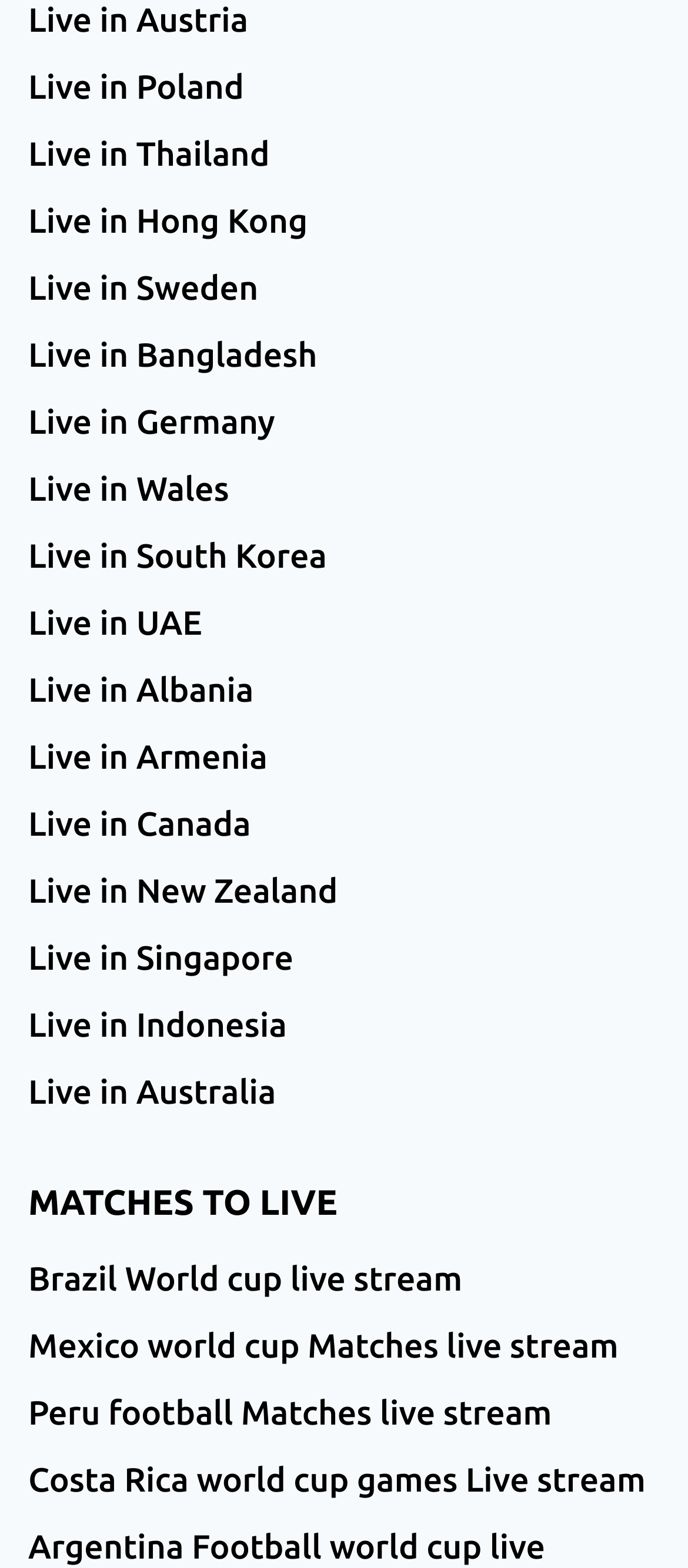Provide the bounding box coordinates for the UI element that is described by this text: "Live in New Zealand". The coordinates should be in the form of four float numbers between 0 and 1: [left, top, right, bottom].

[0.041, 0.547, 0.959, 0.589]